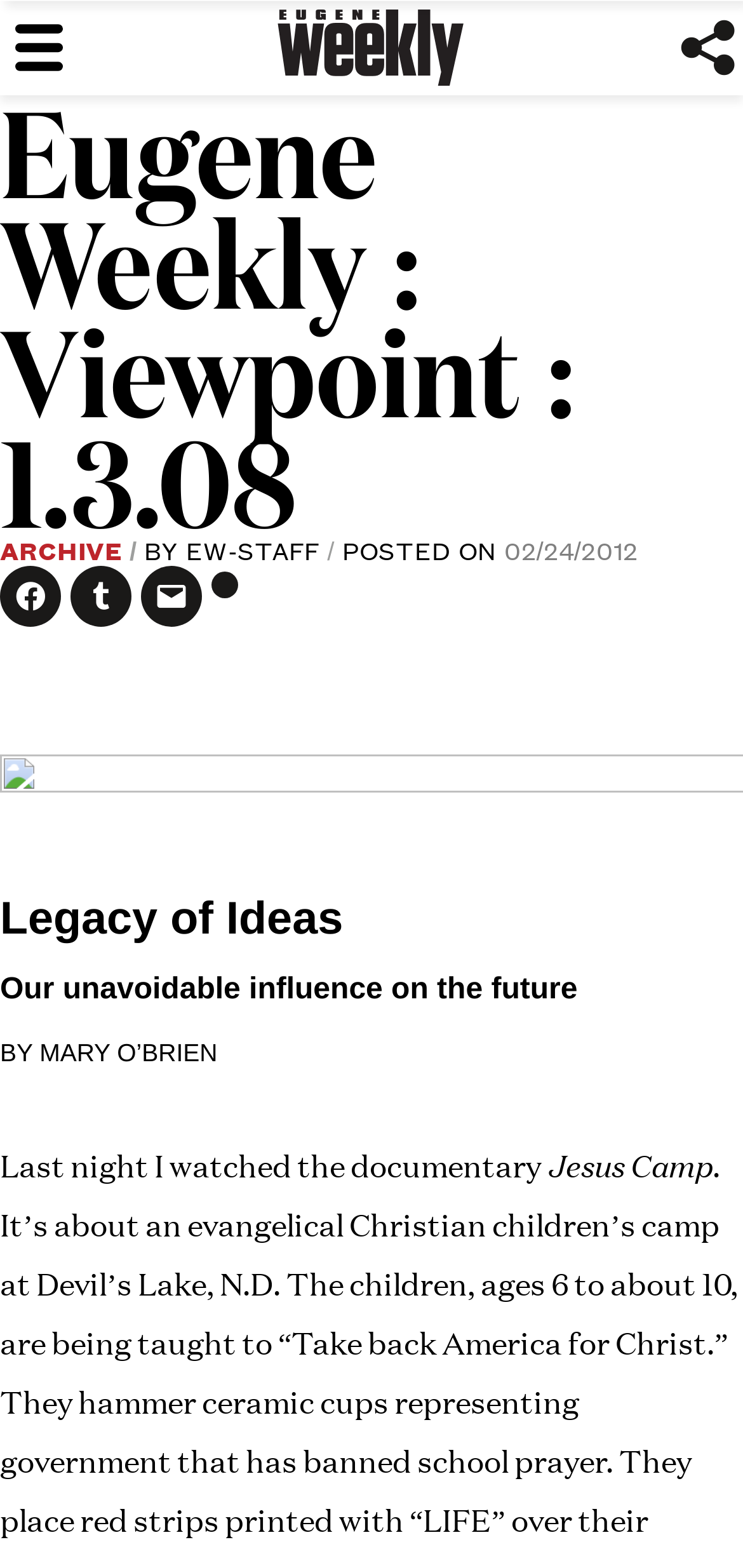Predict the bounding box of the UI element based on this description: "Menu".

[0.0, 0.0, 0.227, 0.061]